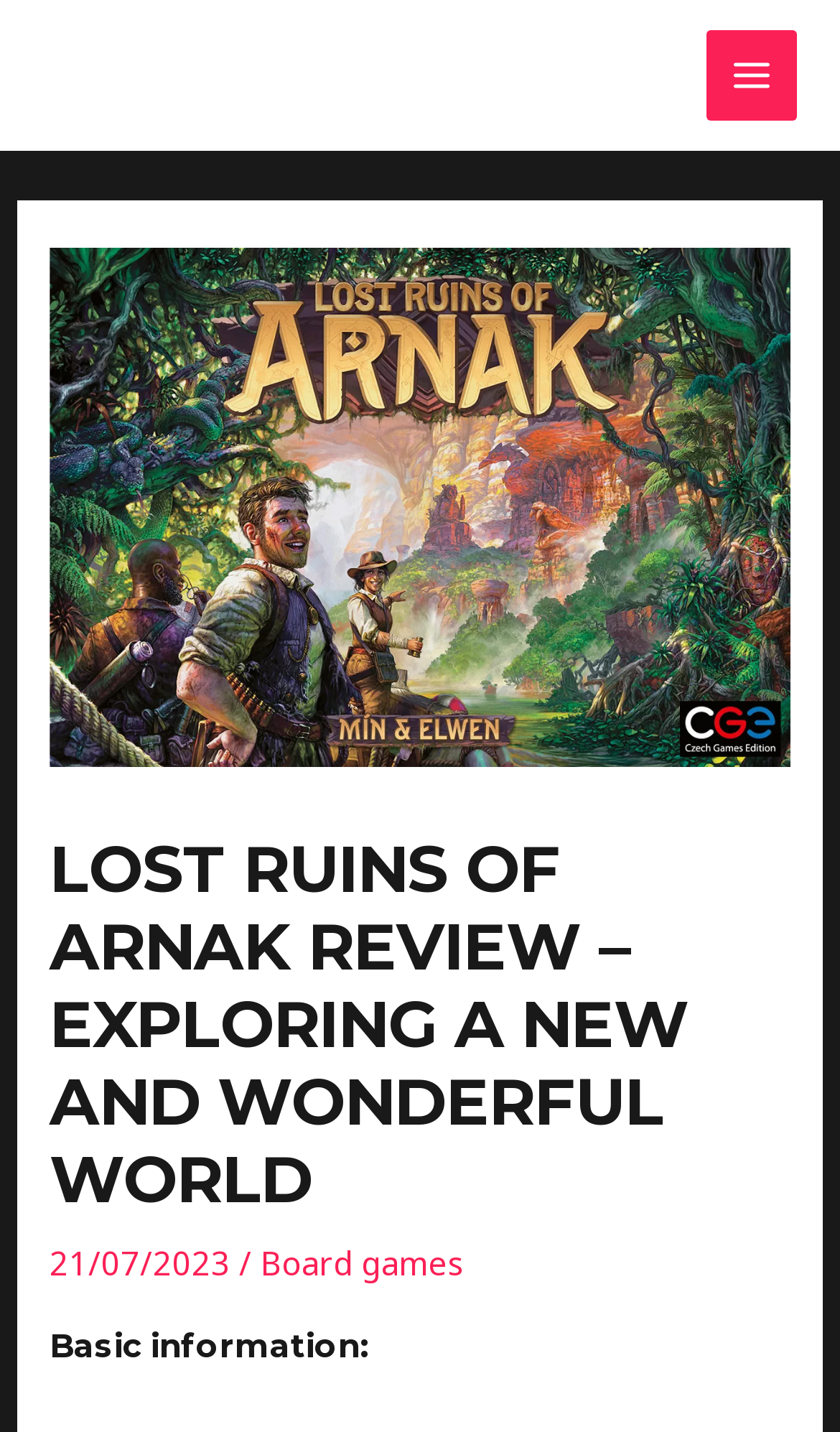Locate the bounding box of the user interface element based on this description: "Board games".

[0.31, 0.866, 0.552, 0.896]